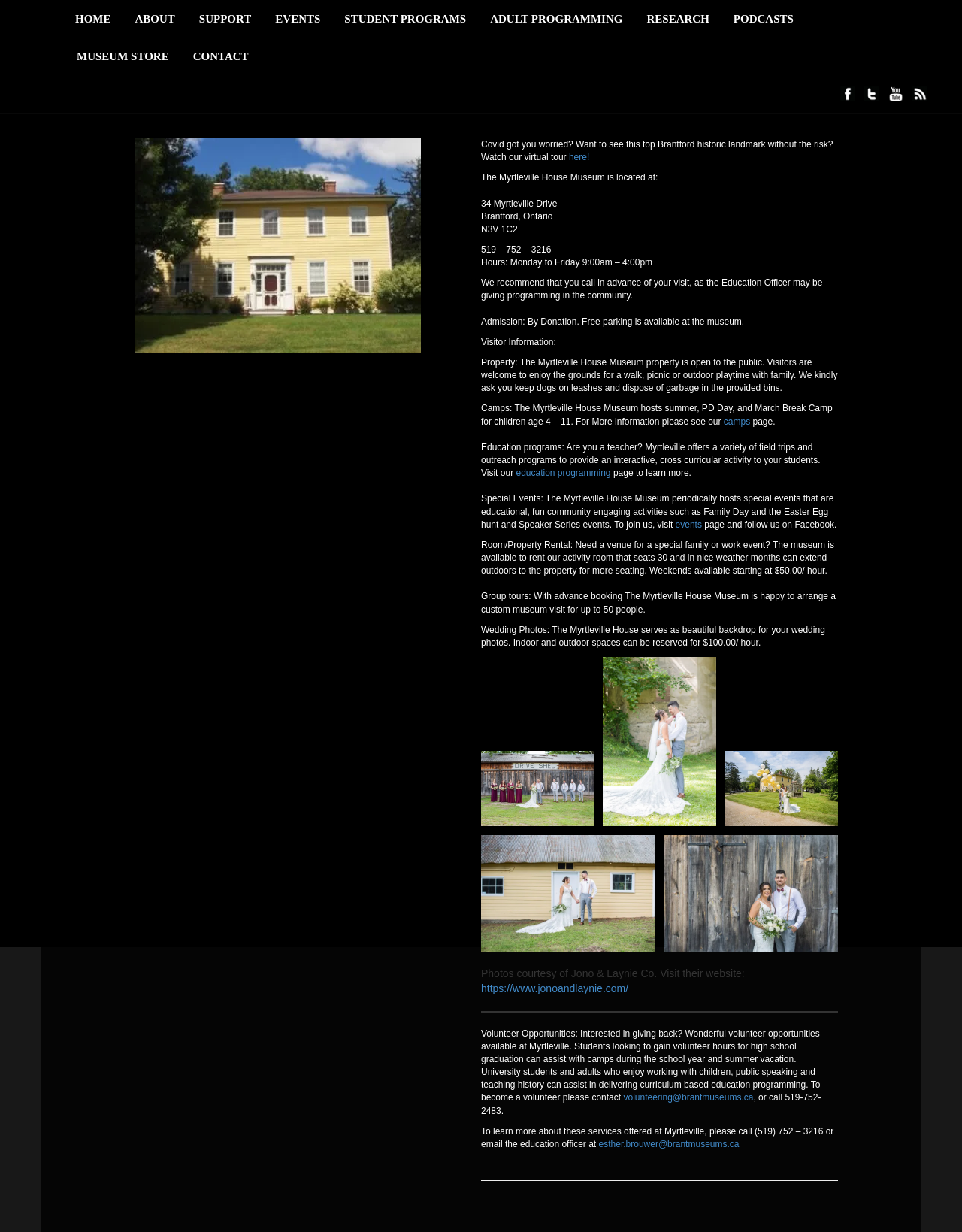Based on the visual content of the image, answer the question thoroughly: Can I rent the museum for a special event?

I found the answer by looking at the text on the webpage, which mentions that the museum is available to rent for special events. The text states that the museum can be rented for events such as weddings and family gatherings.